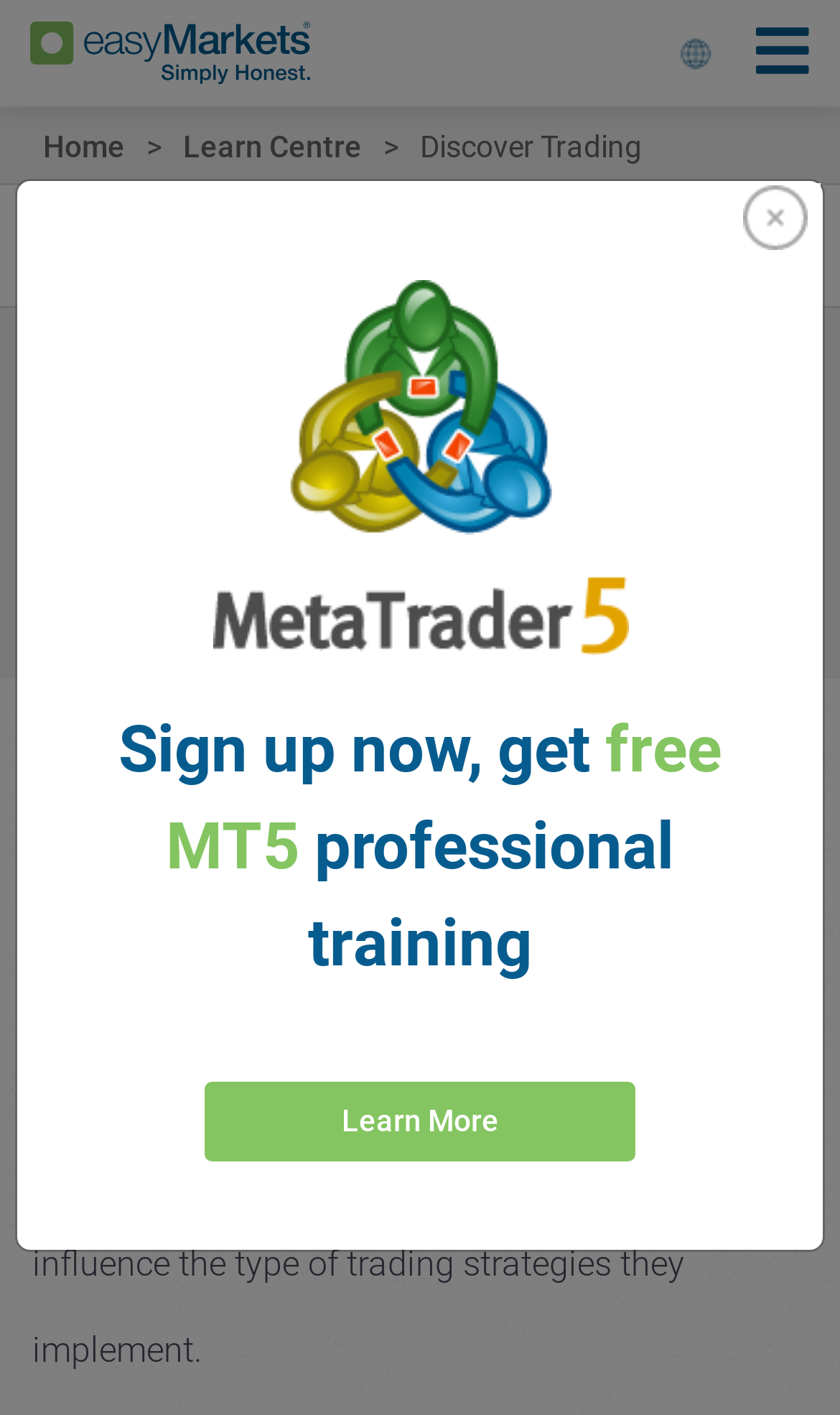Please specify the coordinates of the bounding box for the element that should be clicked to carry out this instruction: "Toggle navigation". The coordinates must be four float numbers between 0 and 1, formatted as [left, top, right, bottom].

[0.9, 0.015, 0.964, 0.059]